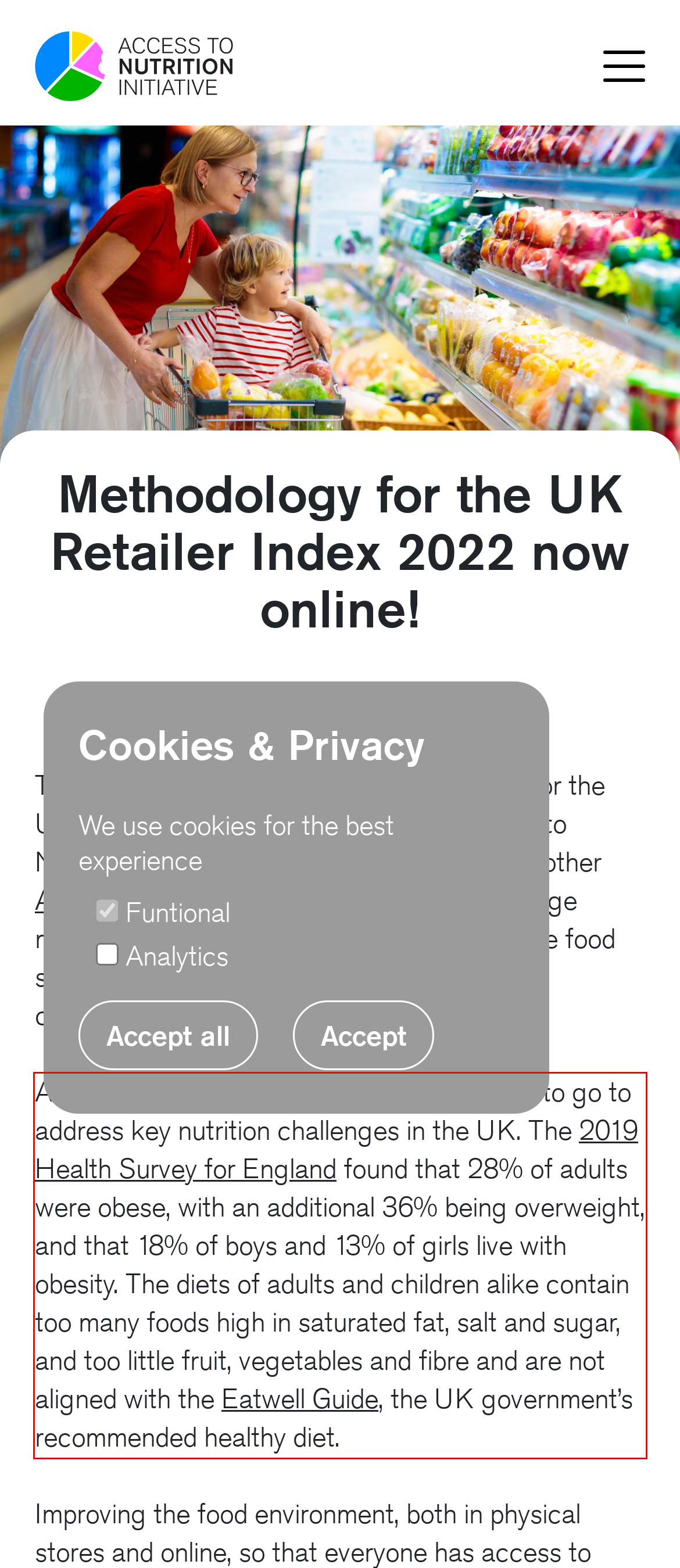Within the screenshot of the webpage, locate the red bounding box and use OCR to identify and provide the text content inside it.

All food supply chain actors have a long way to go to address key nutrition challenges in the UK. The 2019 Health Survey for England found that 28% of adults were obese, with an additional 36% being overweight, and that 18% of boys and 13% of girls live with obesity. The diets of adults and children alike contain too many foods high in saturated fat, salt and sugar, and too little fruit, vegetables and fibre and are not aligned with the Eatwell Guide, the UK government’s recommended healthy diet.